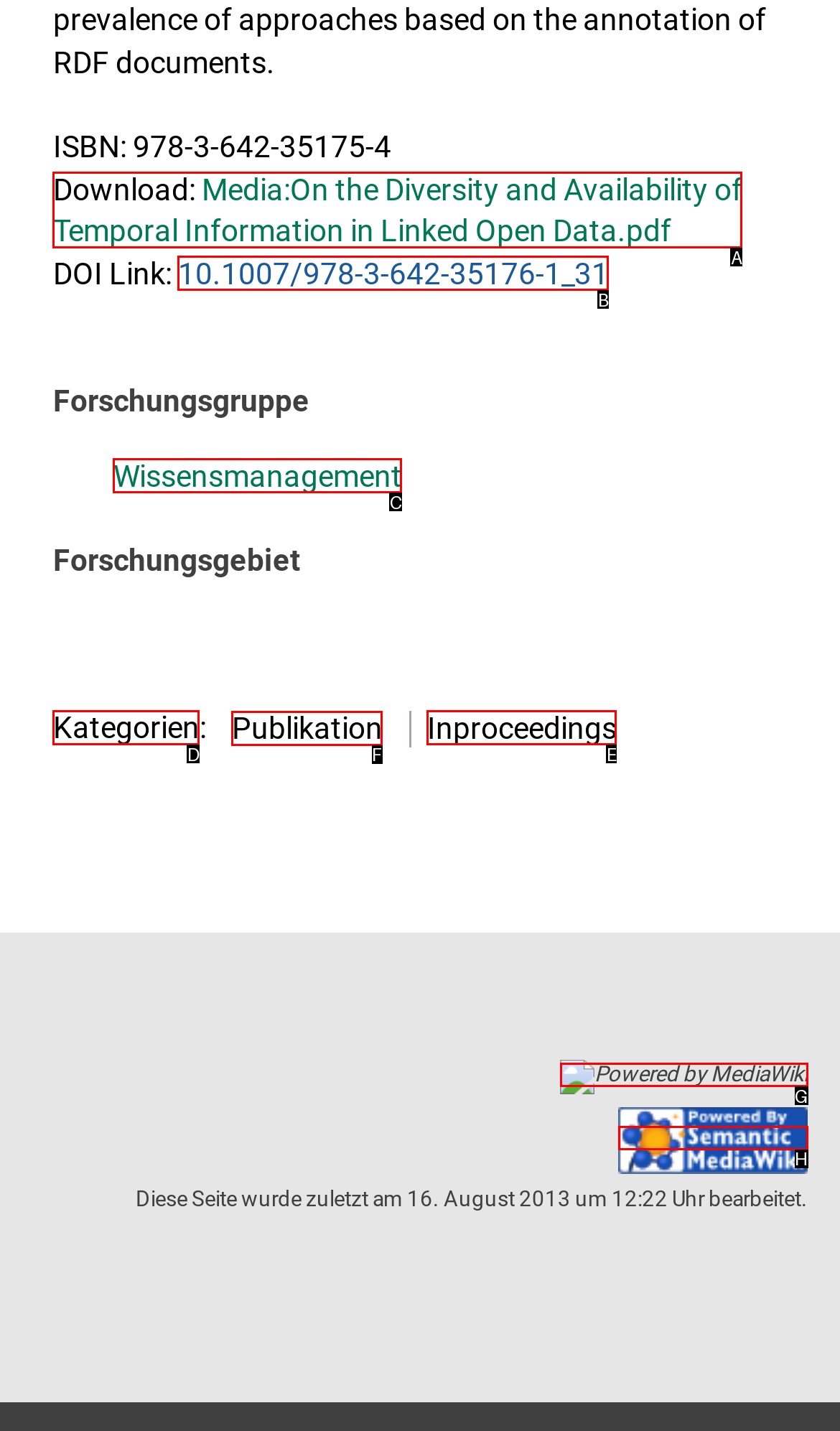Given the task: View the Publikation page, indicate which boxed UI element should be clicked. Provide your answer using the letter associated with the correct choice.

F